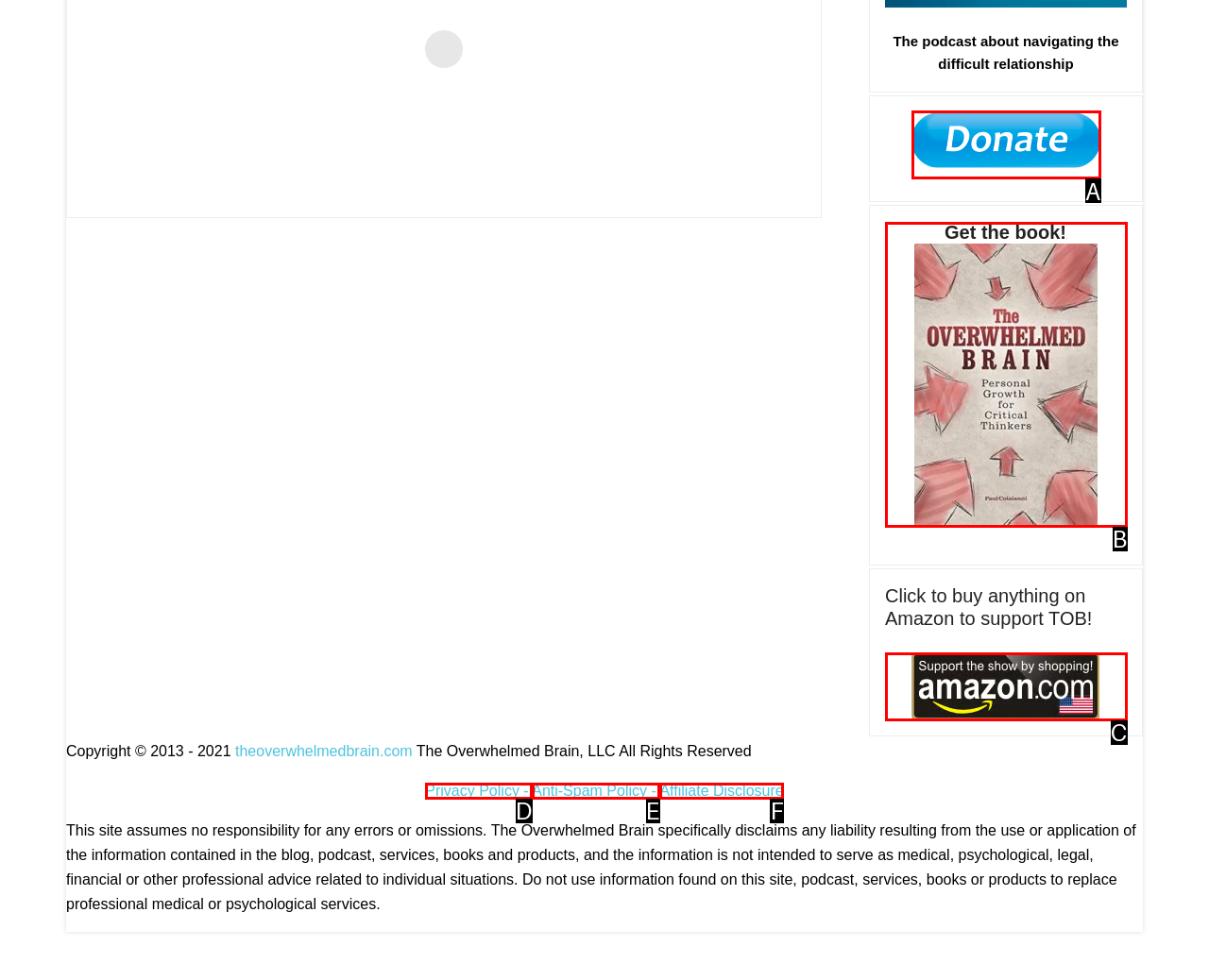Using the description: LinkedIn
Identify the letter of the corresponding UI element from the choices available.

None